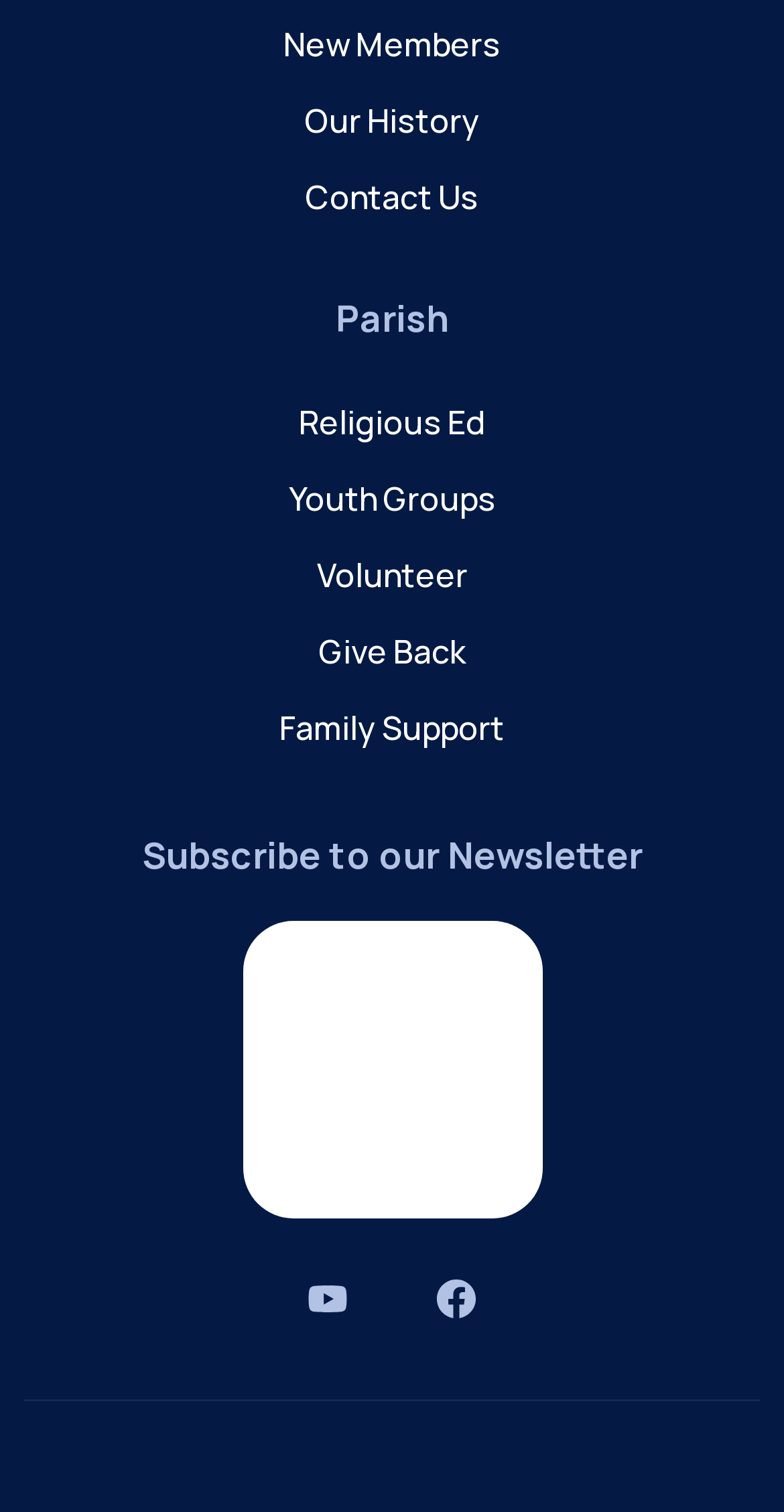Determine the bounding box for the UI element described here: "Volunteer".

[0.391, 0.355, 0.609, 0.406]